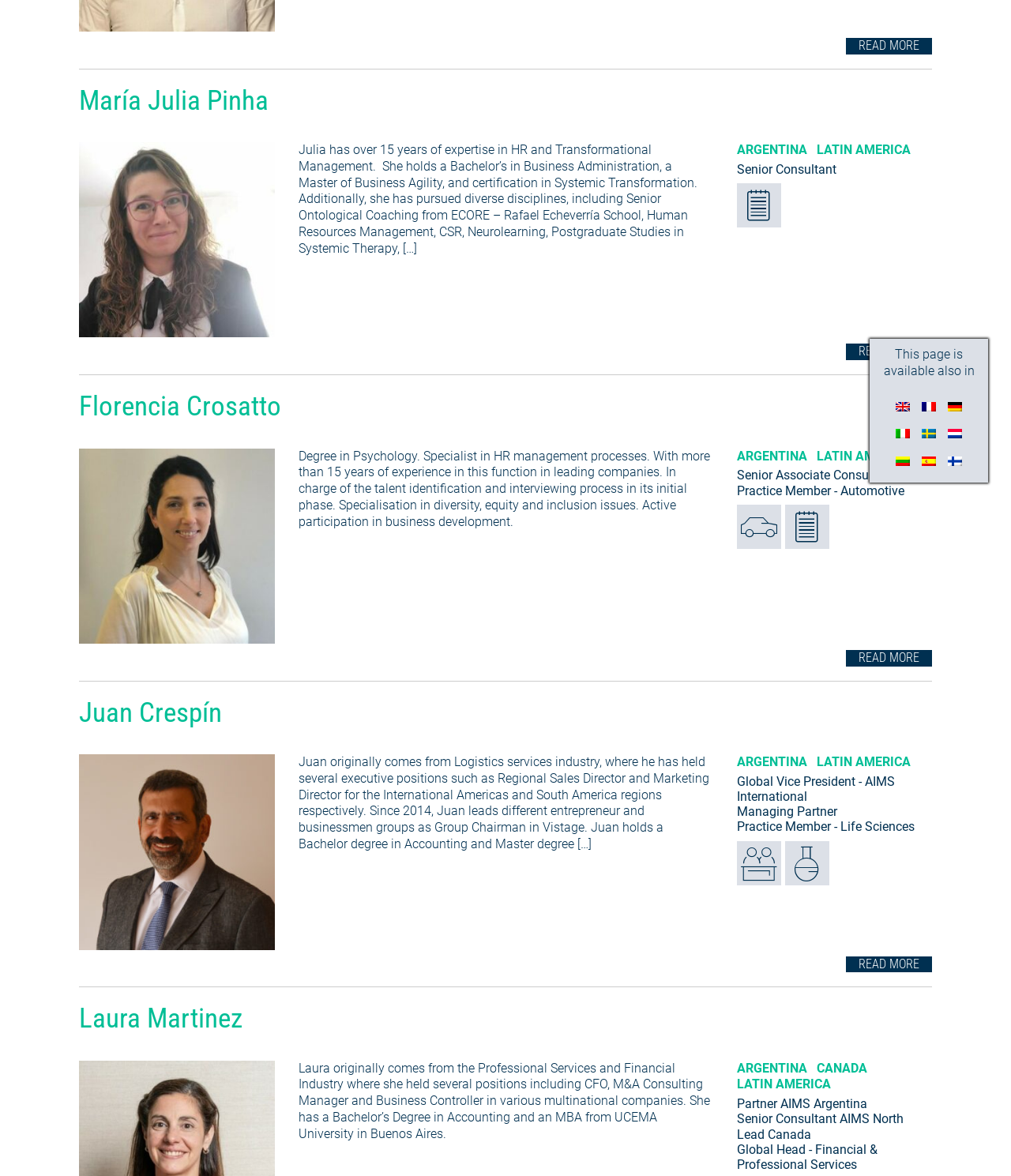Identify the bounding box for the UI element described as: "name="s" placeholder="Search..."". The coordinates should be four float numbers between 0 and 1, i.e., [left, top, right, bottom].

None